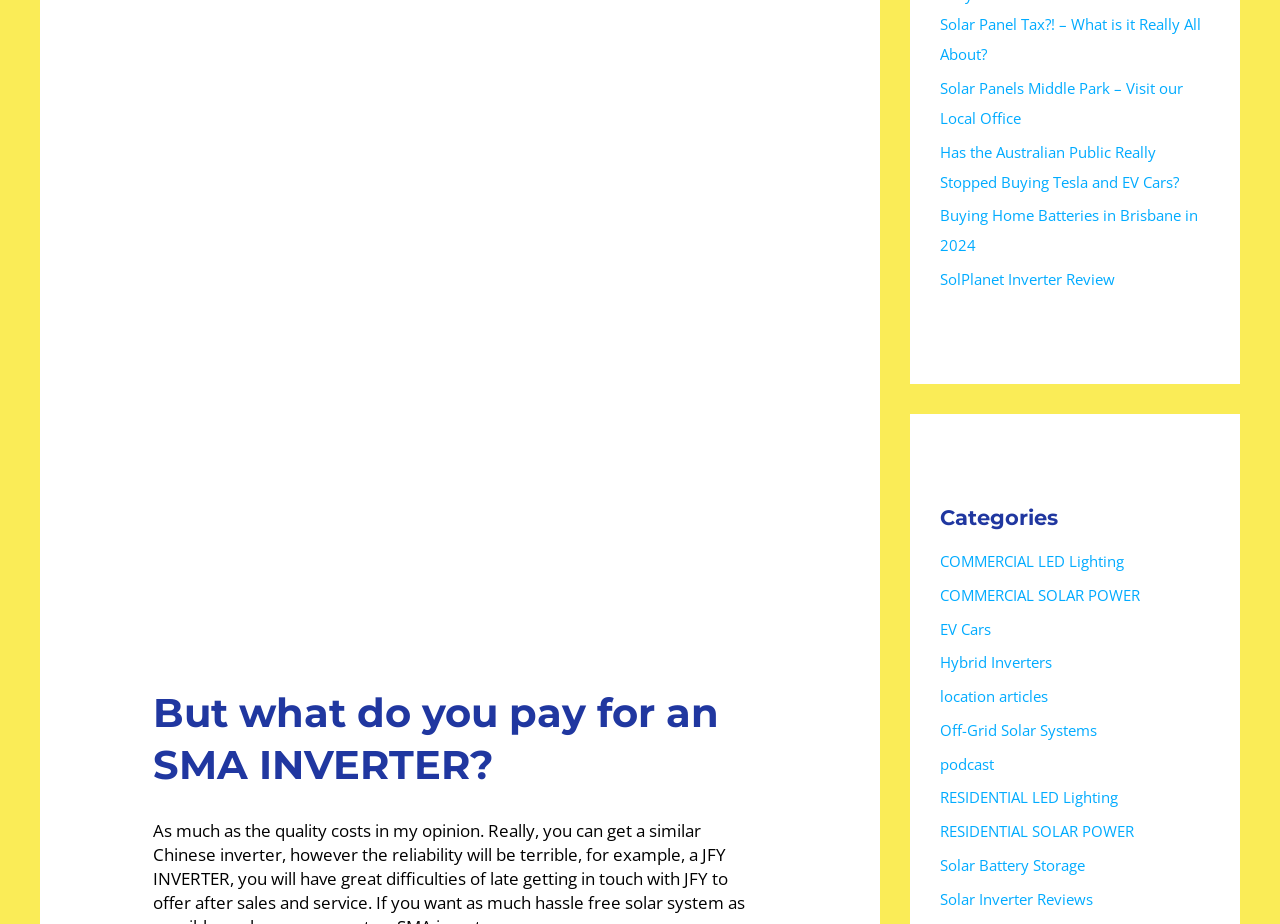Answer the following in one word or a short phrase: 
What is the topic of the heading at the top?

SMA INVERTER